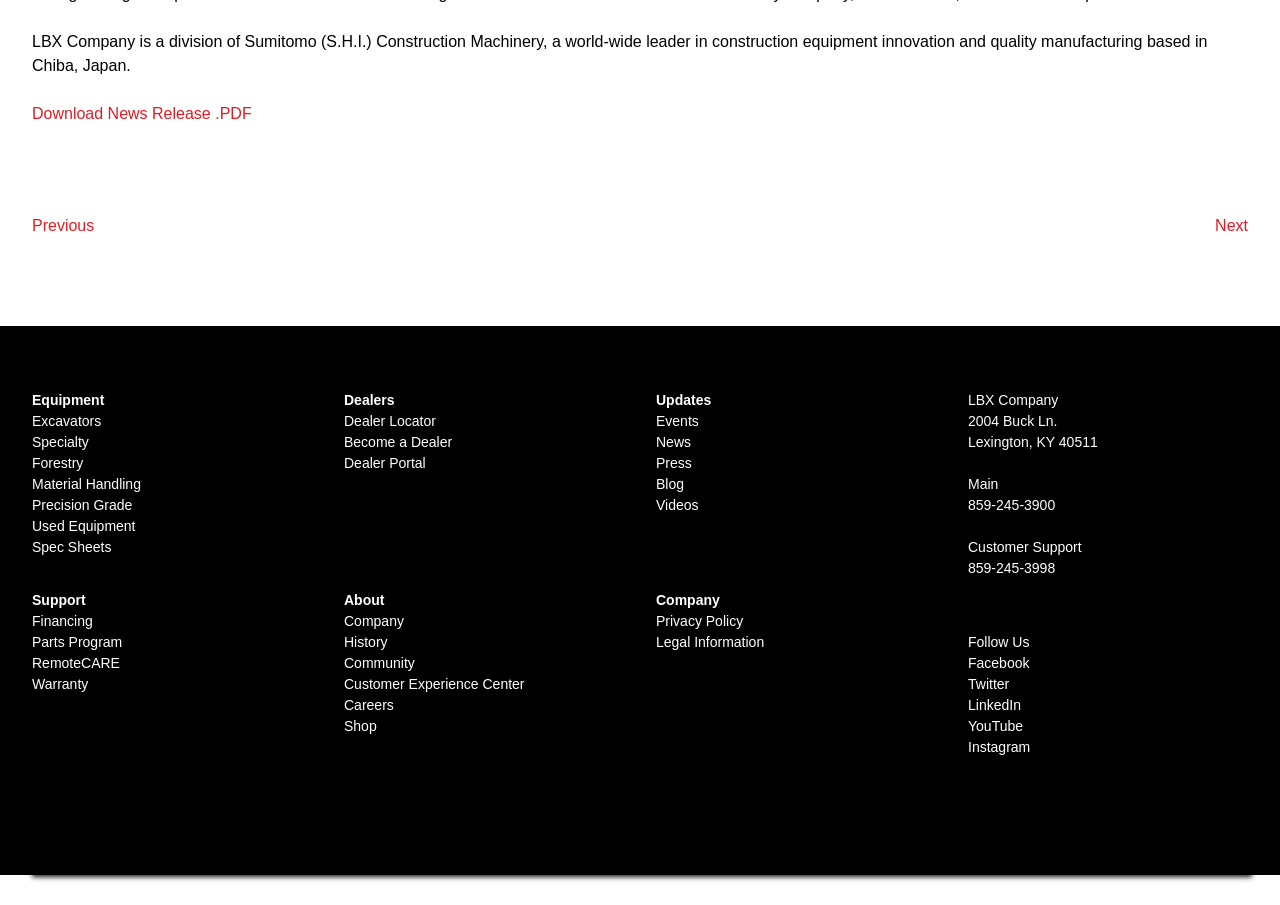Please reply to the following question using a single word or phrase: 
What is the address of the company?

2004 Buck Ln. Lexington, KY 40511